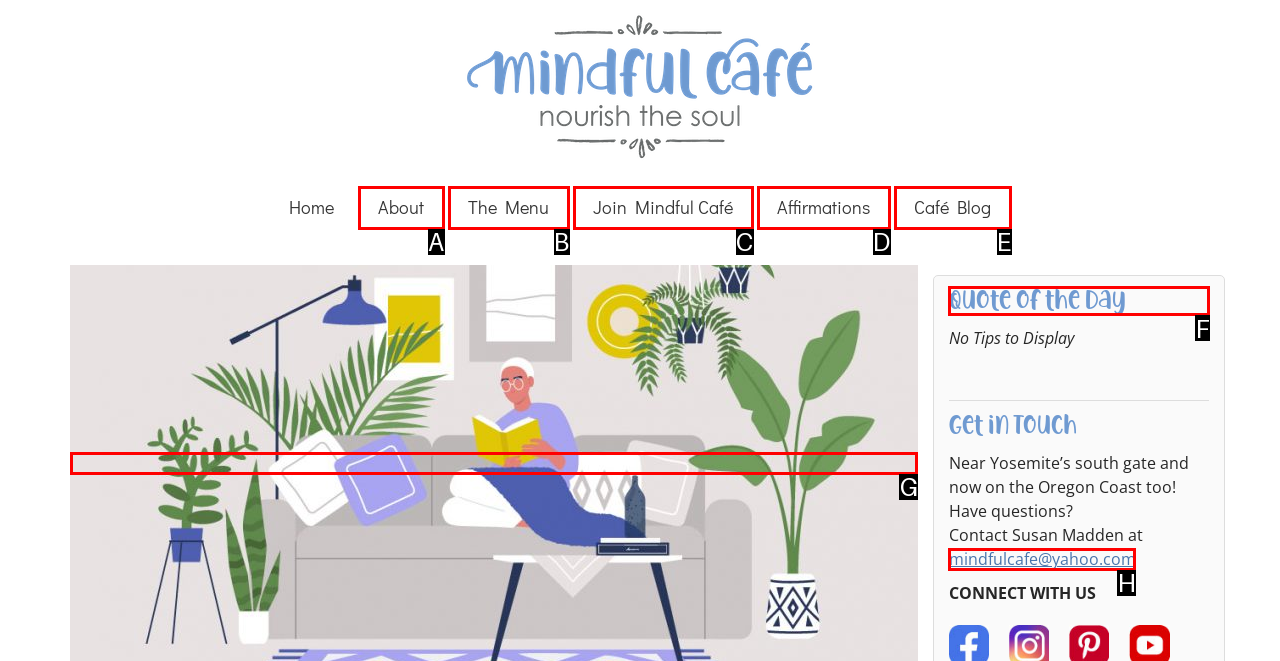Choose the UI element to click on to achieve this task: Read the Quote of the Day. Reply with the letter representing the selected element.

F